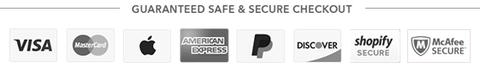What is the design style of the image?
Look at the image and respond with a one-word or short phrase answer.

Clean and professional